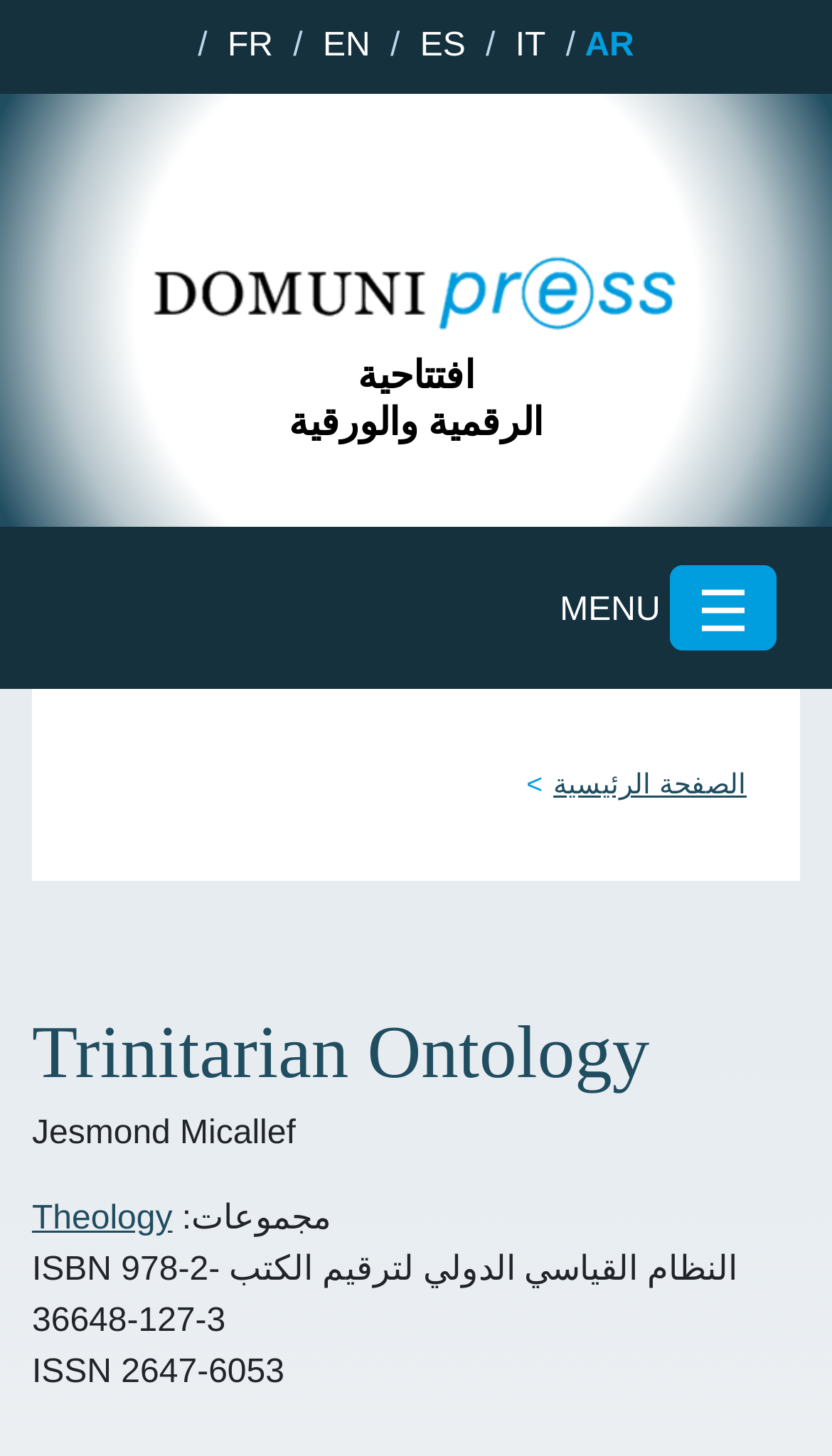Predict the bounding box coordinates for the UI element described as: "الصفحة الرئيسية". The coordinates should be four float numbers between 0 and 1, presented as [left, top, right, bottom].

[0.665, 0.528, 0.897, 0.55]